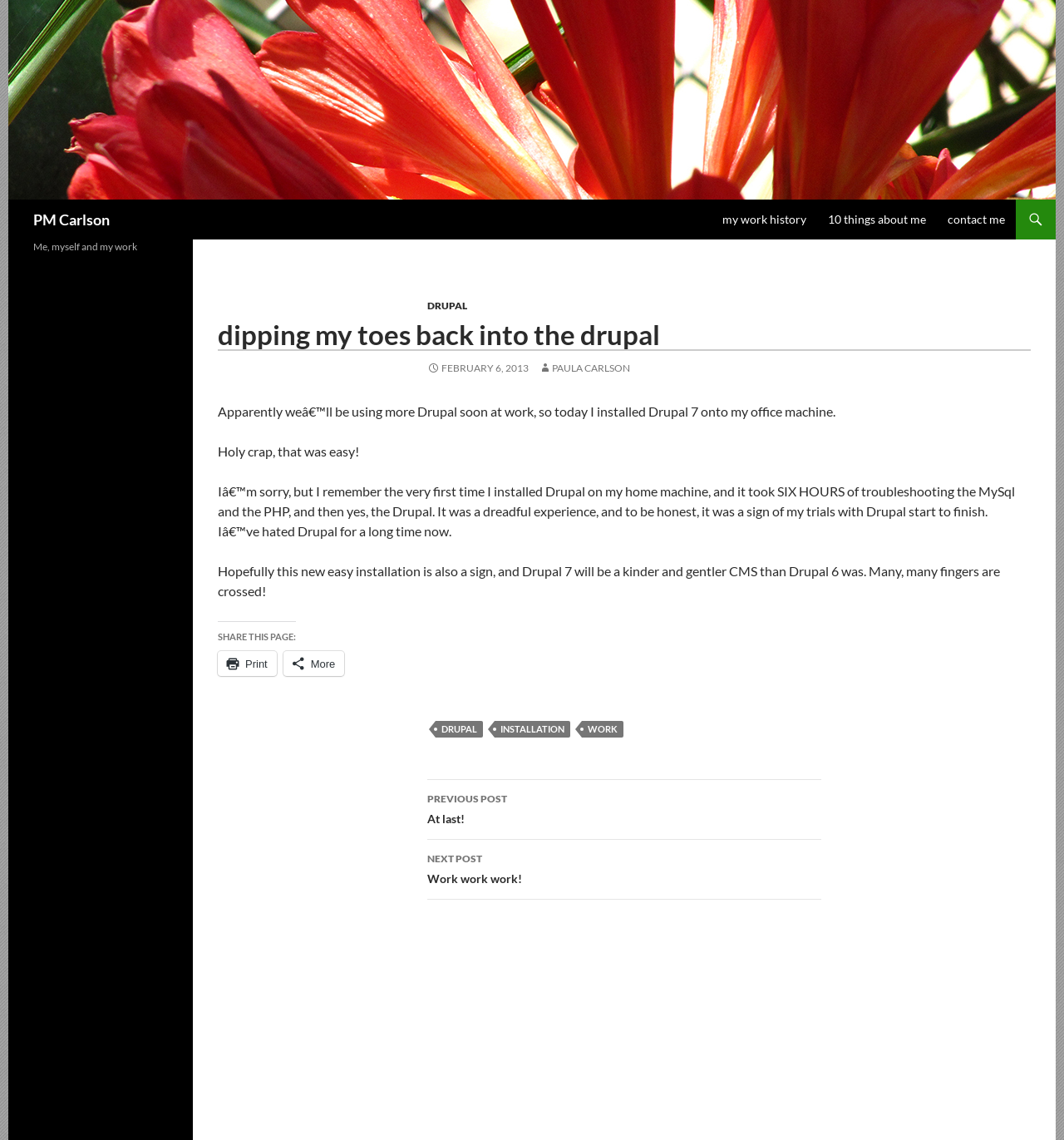What is the date of the article?
Please provide a single word or phrase in response based on the screenshot.

February 6, 2013